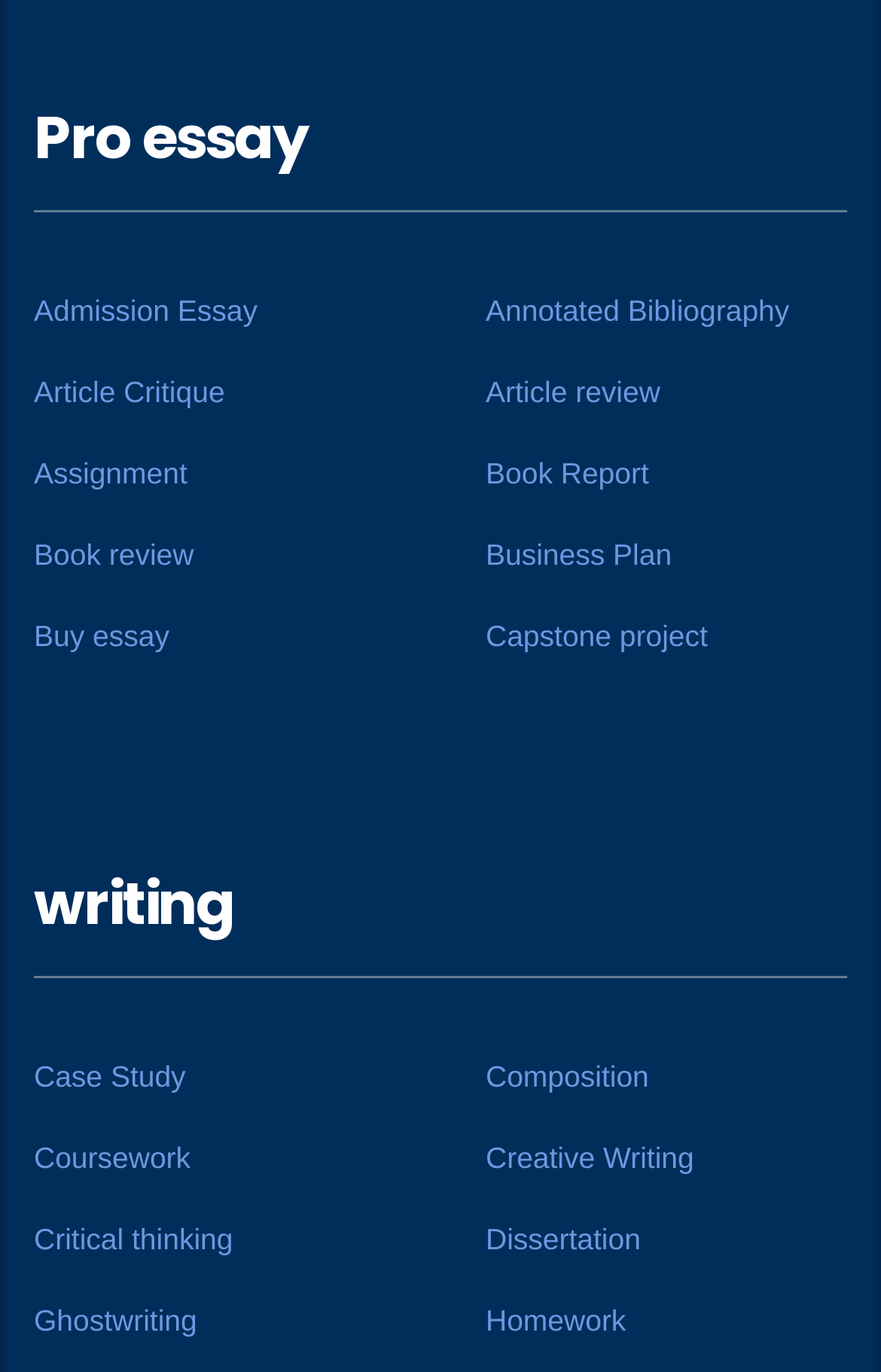Is there a service for book review?
Could you please answer the question thoroughly and with as much detail as possible?

I searched for the link 'Book review' on the webpage and found it, which means that there is a service for book review.